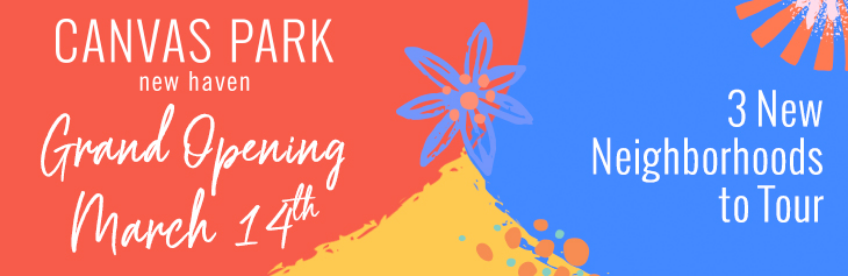What is the purpose of this graphic? Examine the screenshot and reply using just one word or a brief phrase.

Announcement and celebration